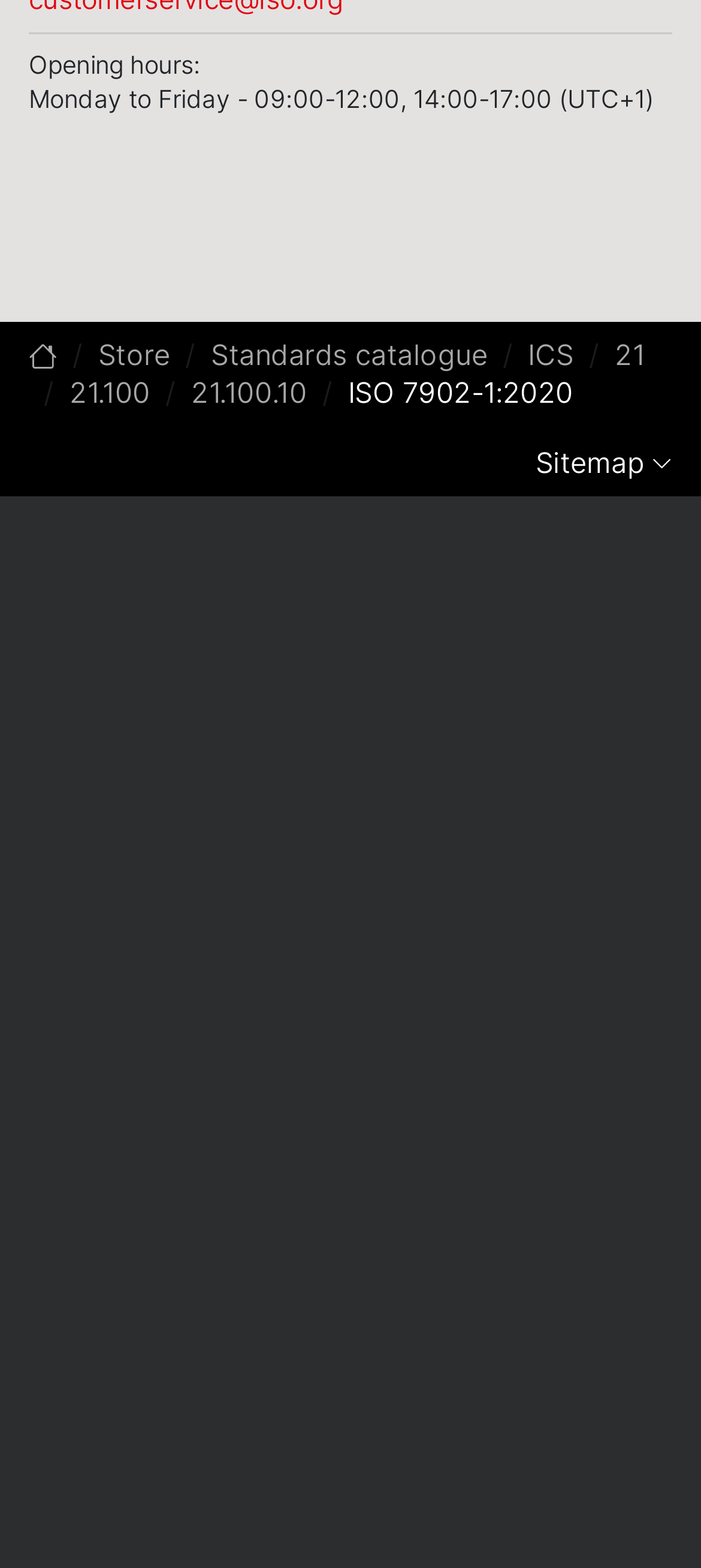What is the standard mentioned in the page?
Please utilize the information in the image to give a detailed response to the question.

I found the standard mentioned in the page by looking at the StaticText element with the text 'ISO 7902-1:2020', which is likely a reference to a specific standard.